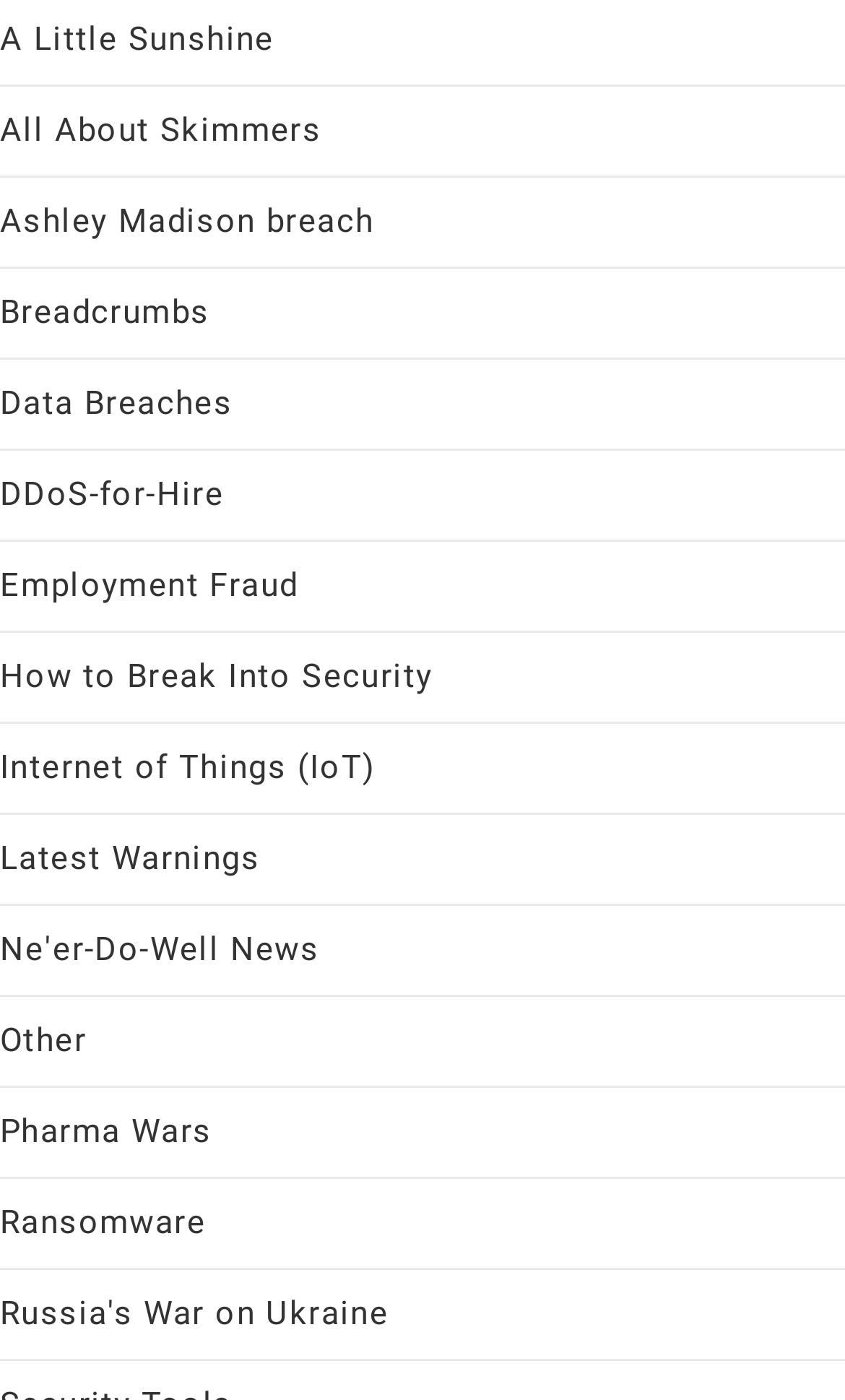What is the first link on the webpage?
Examine the screenshot and reply with a single word or phrase.

A Little Sunshine